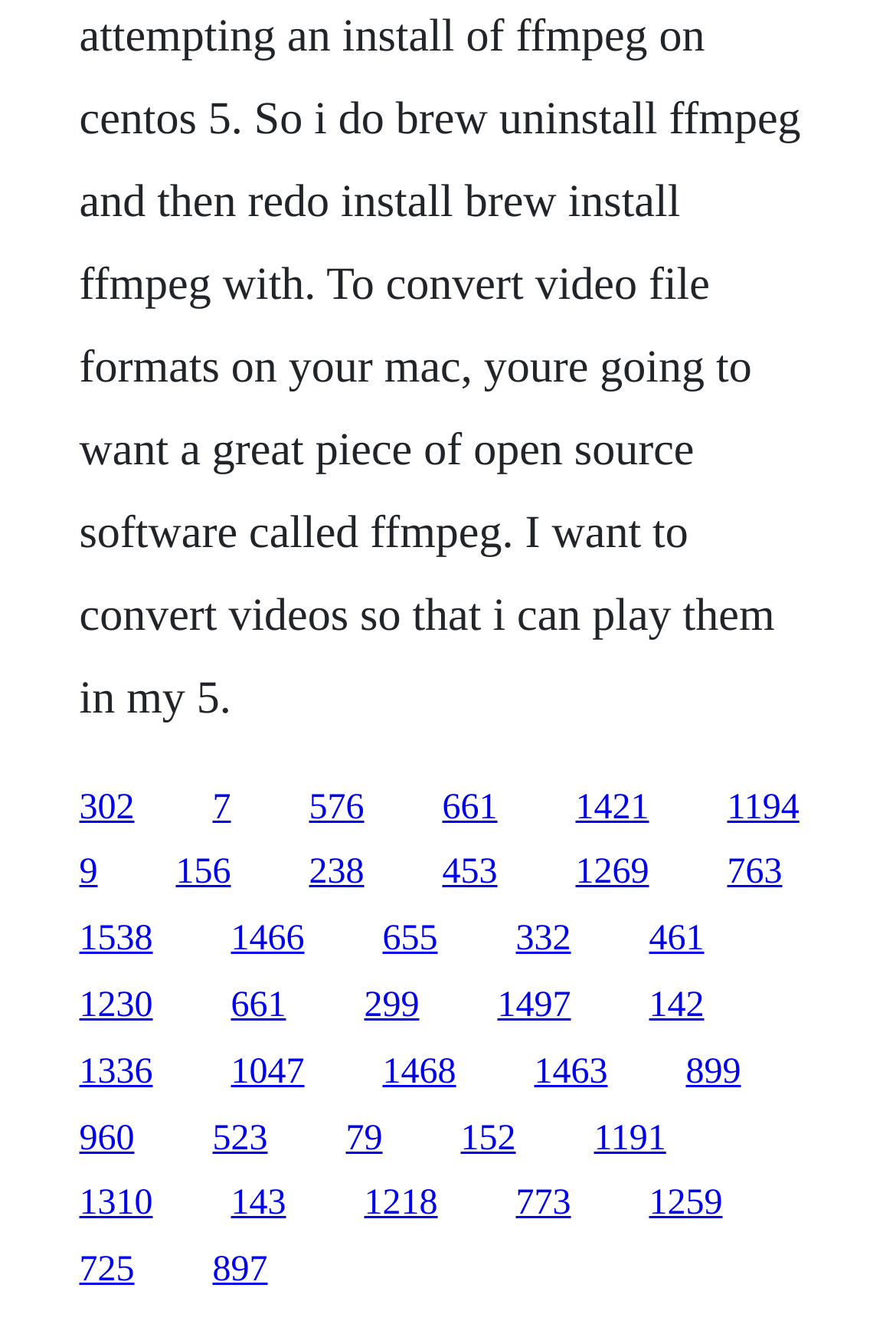Pinpoint the bounding box coordinates of the area that must be clicked to complete this instruction: "click on link 302".

[0.088, 0.595, 0.15, 0.624]